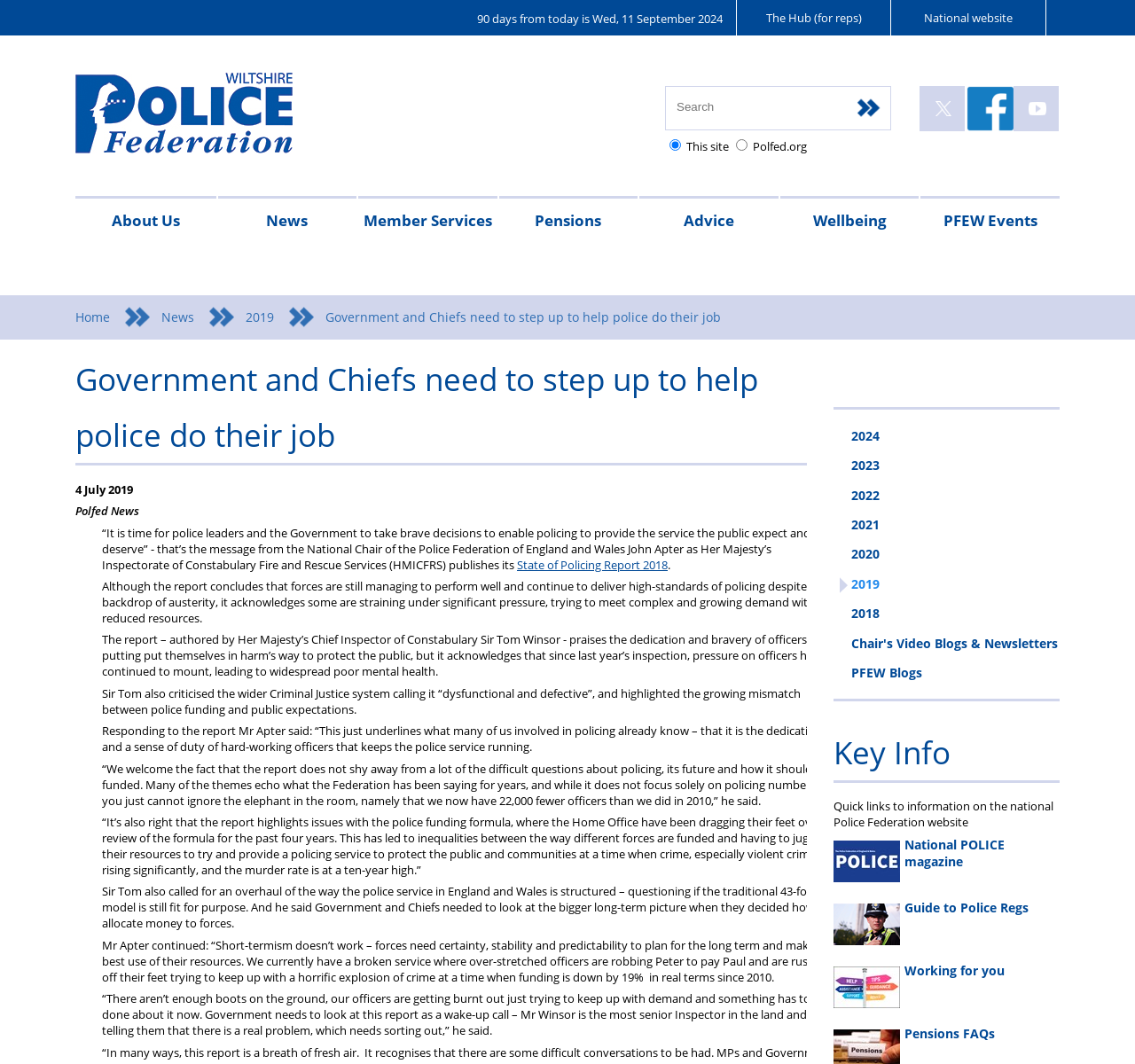Kindly determine the bounding box coordinates of the area that needs to be clicked to fulfill this instruction: "Check the Facebook page".

[0.852, 0.081, 0.891, 0.123]